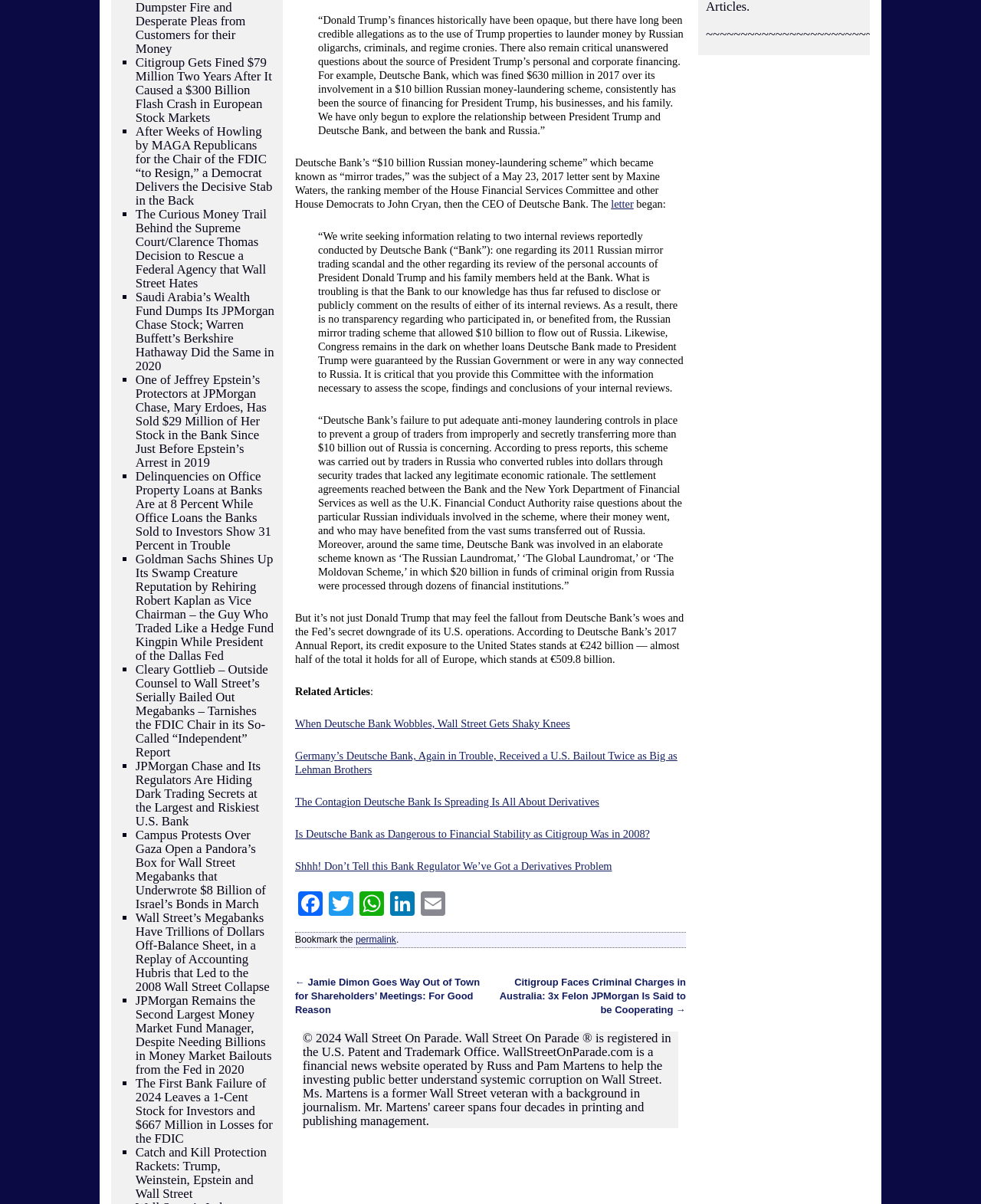What is the name of the scheme that allowed $10 billion to flow out of Russia?
Look at the image and provide a detailed response to the question.

Deutsche Bank's 'mirror trades' scheme, which became known as 'mirror trades', was the subject of a May 23, 2017 letter sent by Maxine Waters, the ranking member of the House Financial Services Committee and other House Democrats to John Cryan, then the CEO of Deutsche Bank.